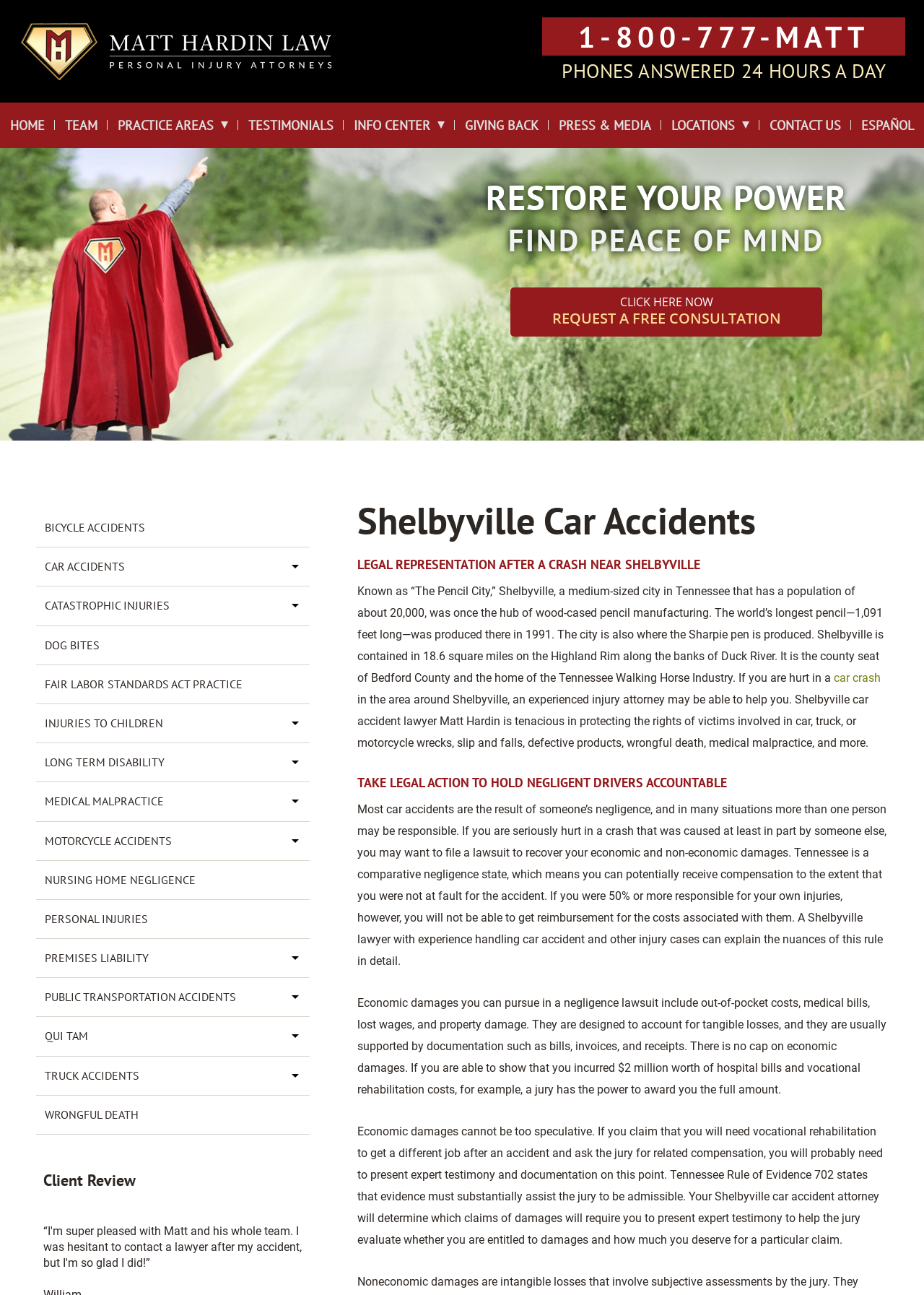Find the bounding box coordinates of the area that needs to be clicked in order to achieve the following instruction: "Call the phone number". The coordinates should be specified as four float numbers between 0 and 1, i.e., [left, top, right, bottom].

[0.587, 0.013, 0.98, 0.043]